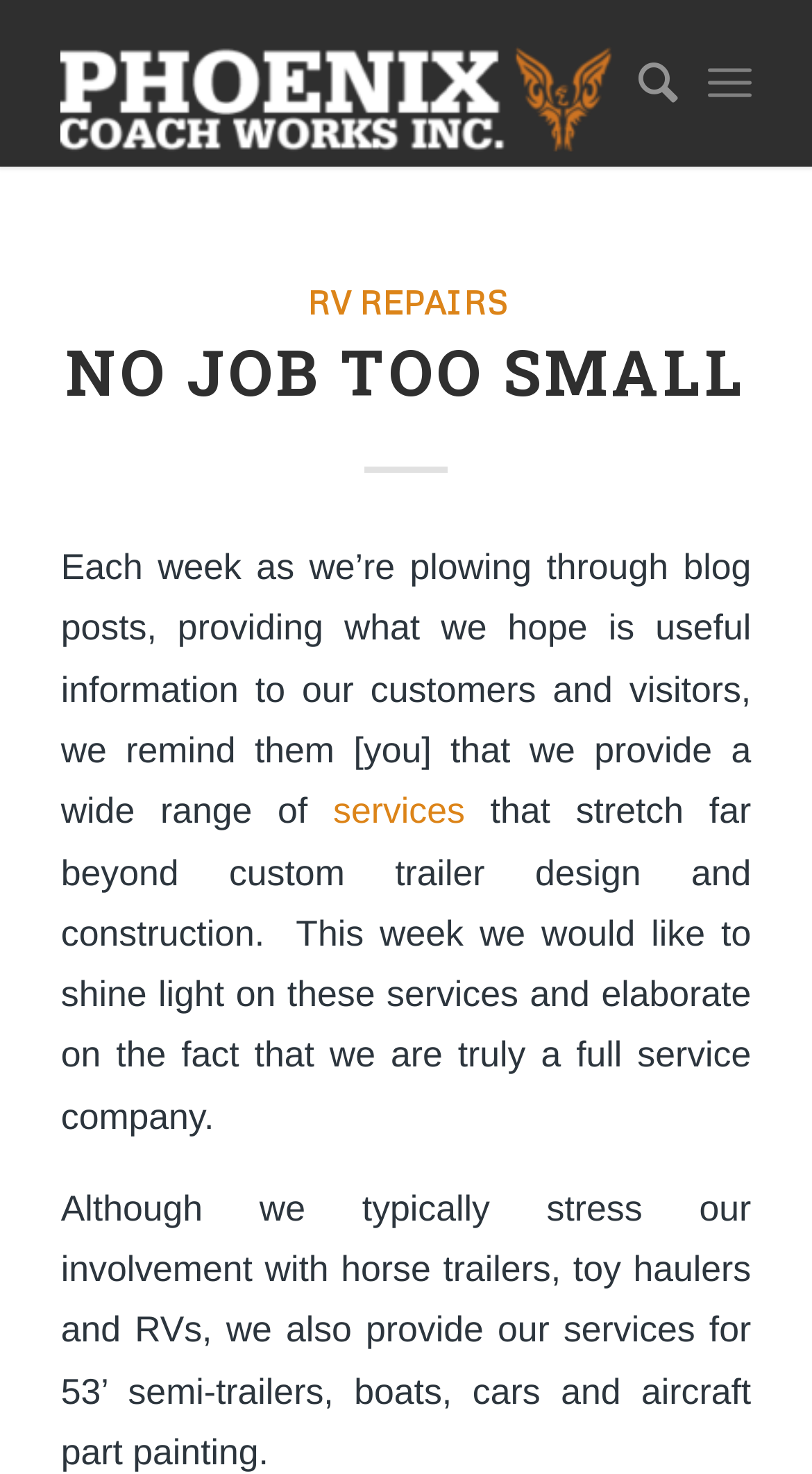What types of vehicles does the company provide services for?
Using the image, provide a detailed and thorough answer to the question.

The webpage mentions that the company typically stresses their involvement with horse trailers, toy haulers, and RVs, but also provides services for 53’ semi-trailers, boats, cars, and aircraft part painting, indicating a wide range of vehicle types.